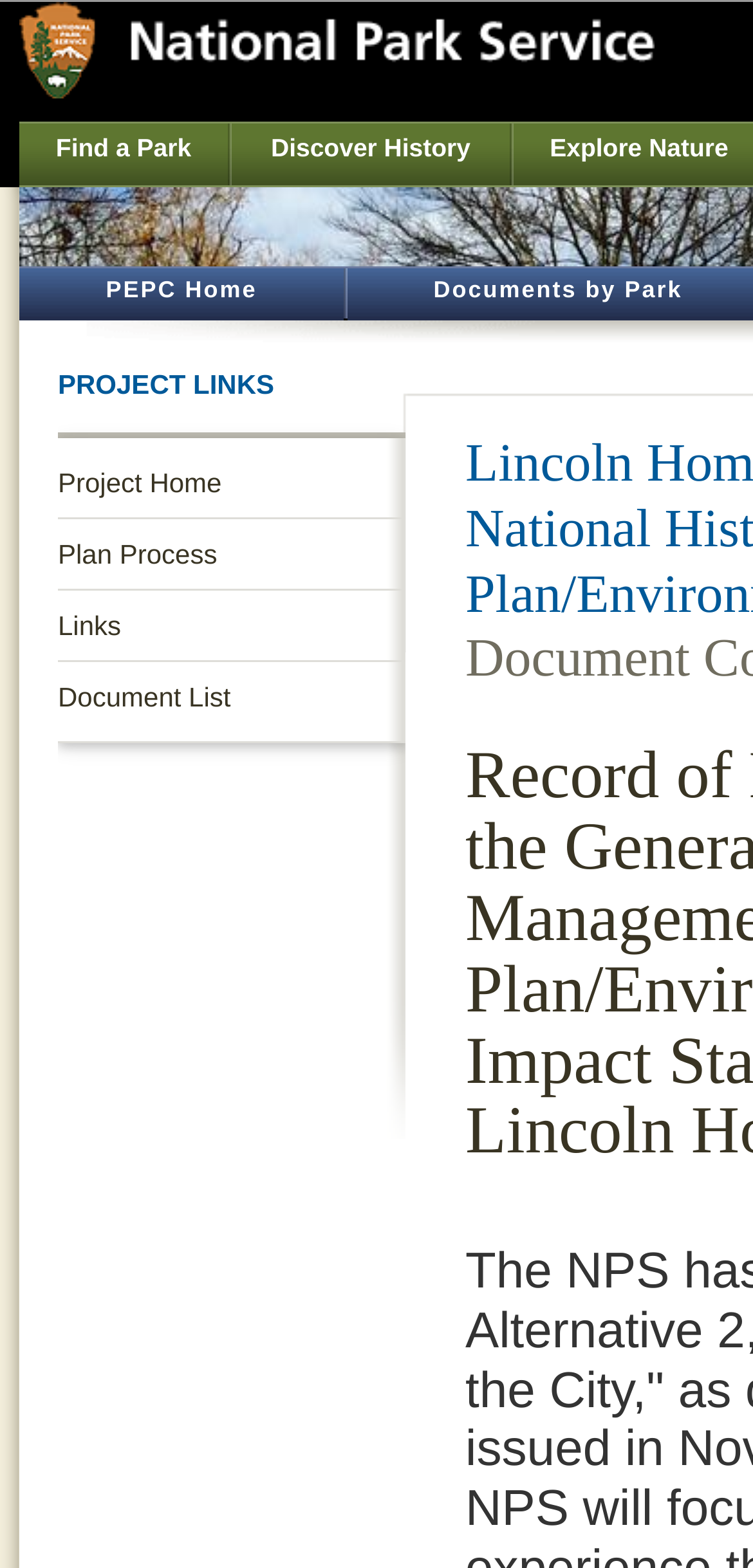Find the bounding box coordinates for the UI element whose description is: "Find a Park". The coordinates should be four float numbers between 0 and 1, in the format [left, top, right, bottom].

[0.026, 0.079, 0.303, 0.118]